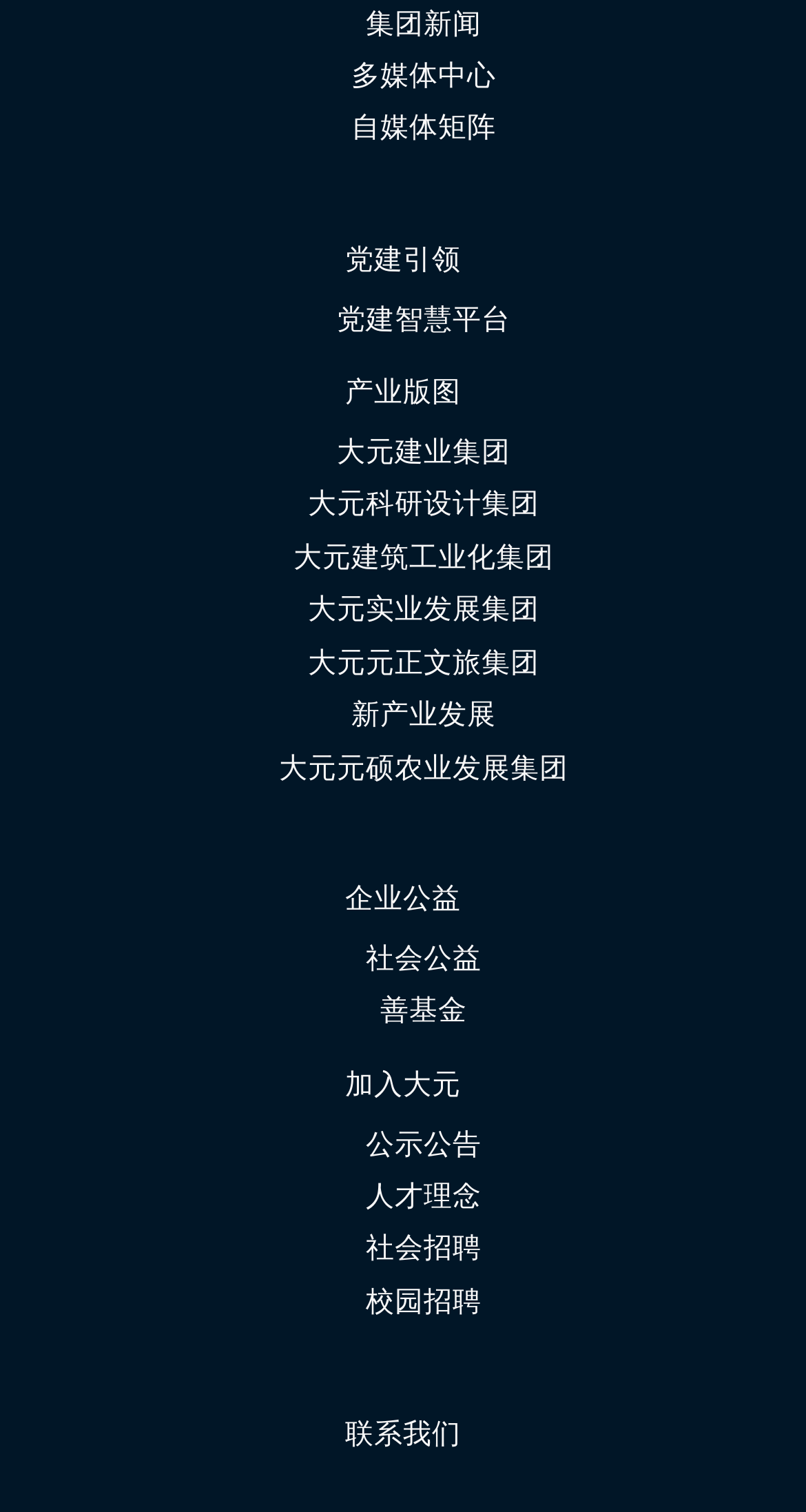What is the last link in the second group of links in the footer section?
Give a detailed explanation using the information visible in the image.

I analyzed the bounding box coordinates of the links in the second group and found that the link '大元元正文旅集团' has the largest y2 value, which indicates it is located at the bottommost position in the group.